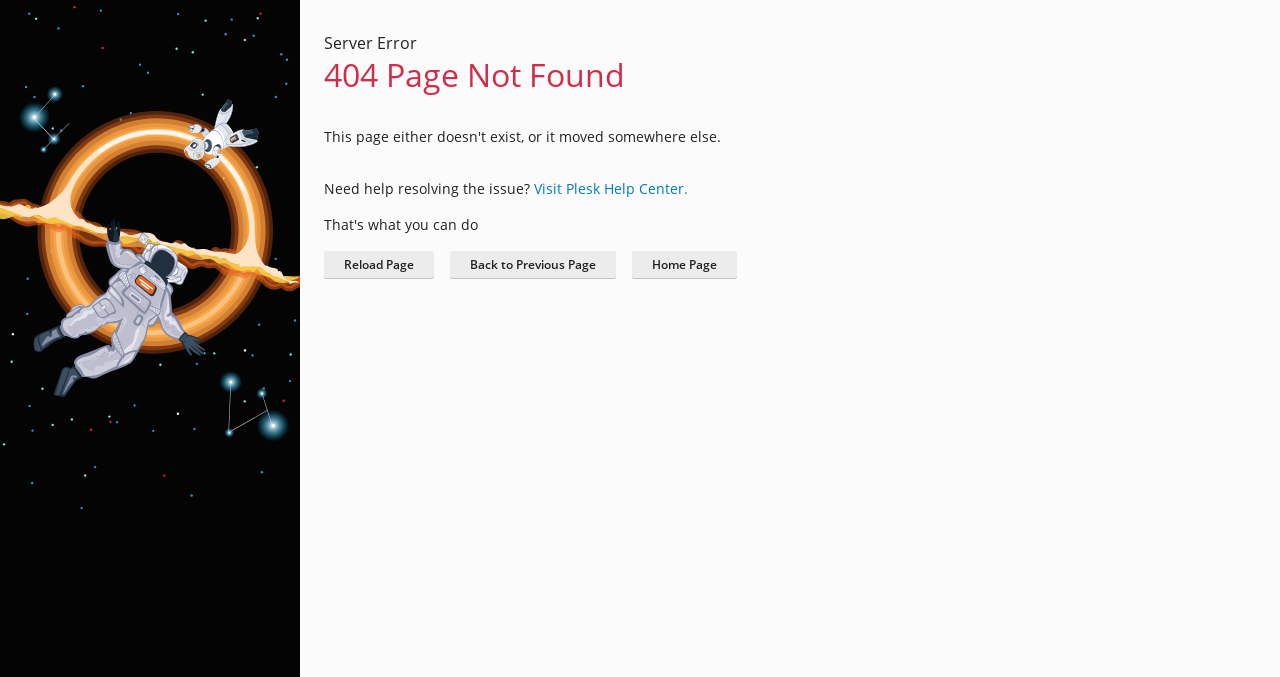Construct a comprehensive description capturing every detail on the webpage.

The webpage displays a "404 Page Not Found" error message. At the top, there is a "Server Error" notification. Below it, a prominent heading "404 Page Not Found" spans across the page. 

The main content area contains a message "Need help resolving the issue?" followed by a link to "Visit Plesk Help Center." on the right side. 

Below this message, there are three buttons aligned horizontally: "Reload Page" on the left, "Back to Previous Page" in the middle, and "Home Page" on the right.